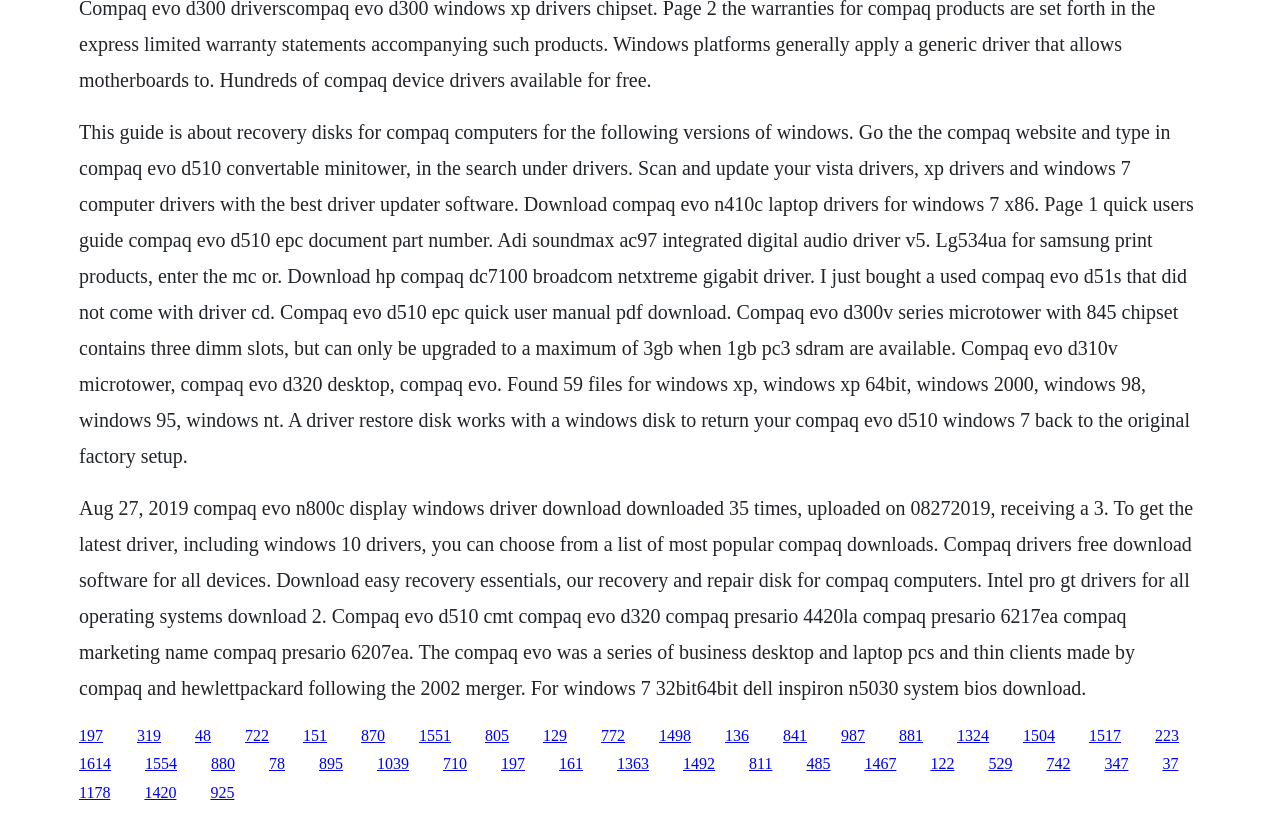Pinpoint the bounding box coordinates of the area that must be clicked to complete this instruction: "Contact Catherine Coumans".

None